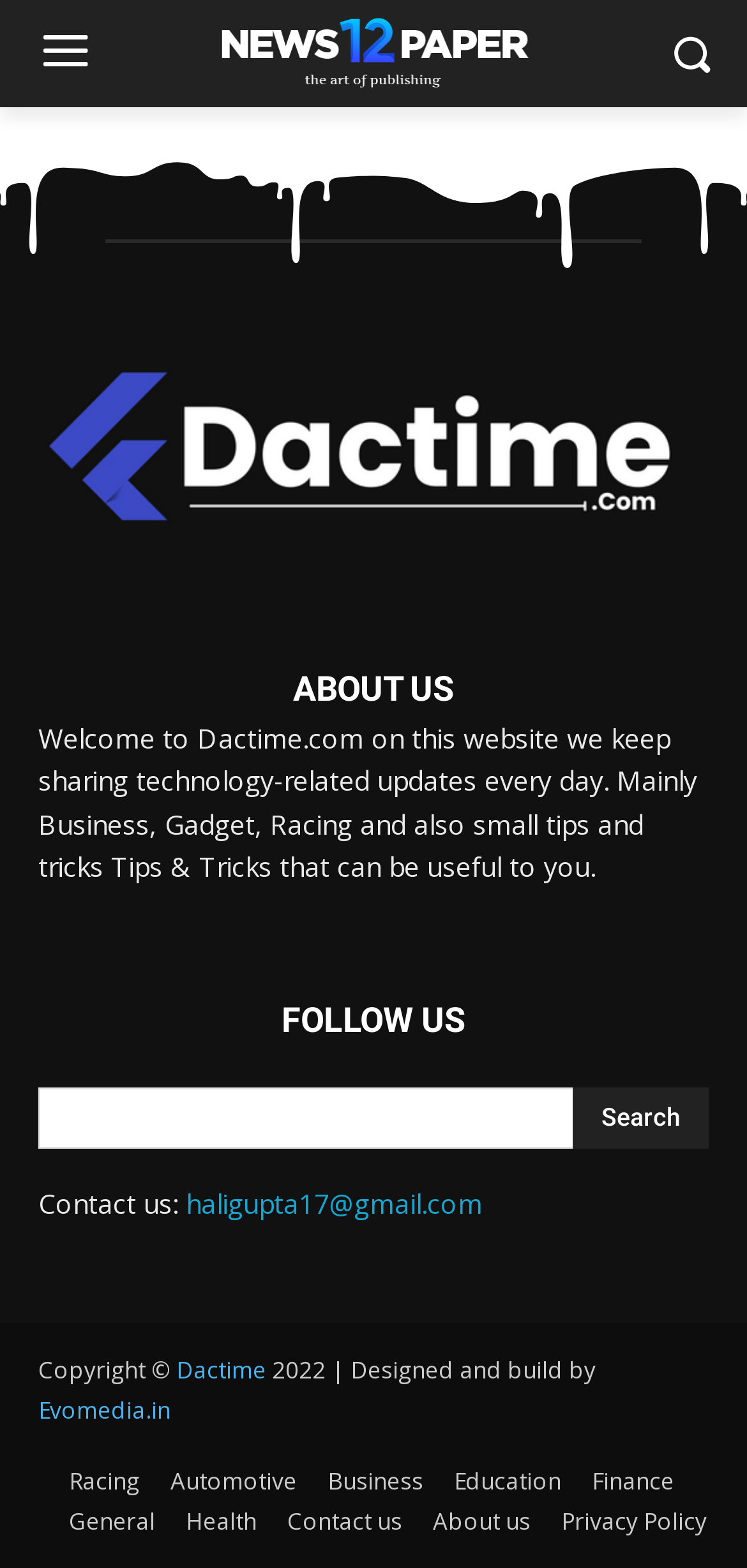Determine the bounding box coordinates for the area that should be clicked to carry out the following instruction: "Visit the ABOUT US page".

[0.392, 0.428, 0.608, 0.45]